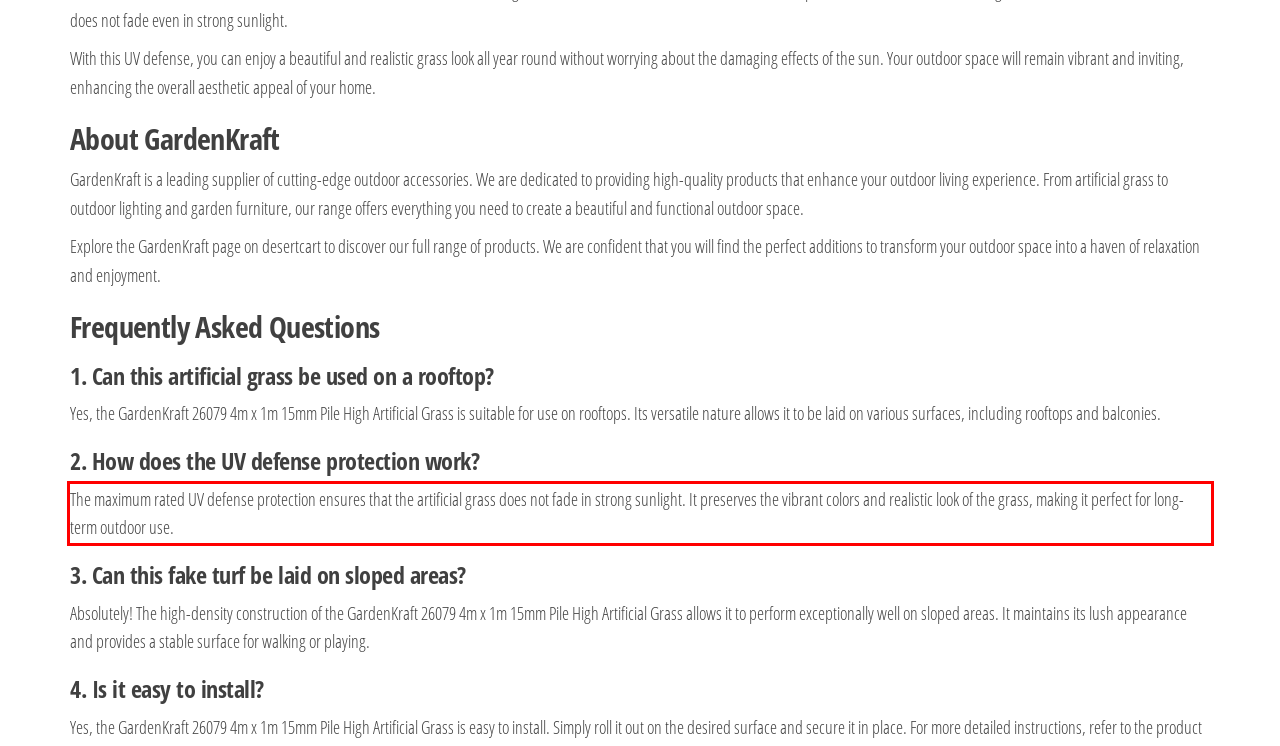From the screenshot of the webpage, locate the red bounding box and extract the text contained within that area.

The maximum rated UV defense protection ensures that the artificial grass does not fade in strong sunlight. It preserves the vibrant colors and realistic look of the grass, making it perfect for long-term outdoor use.